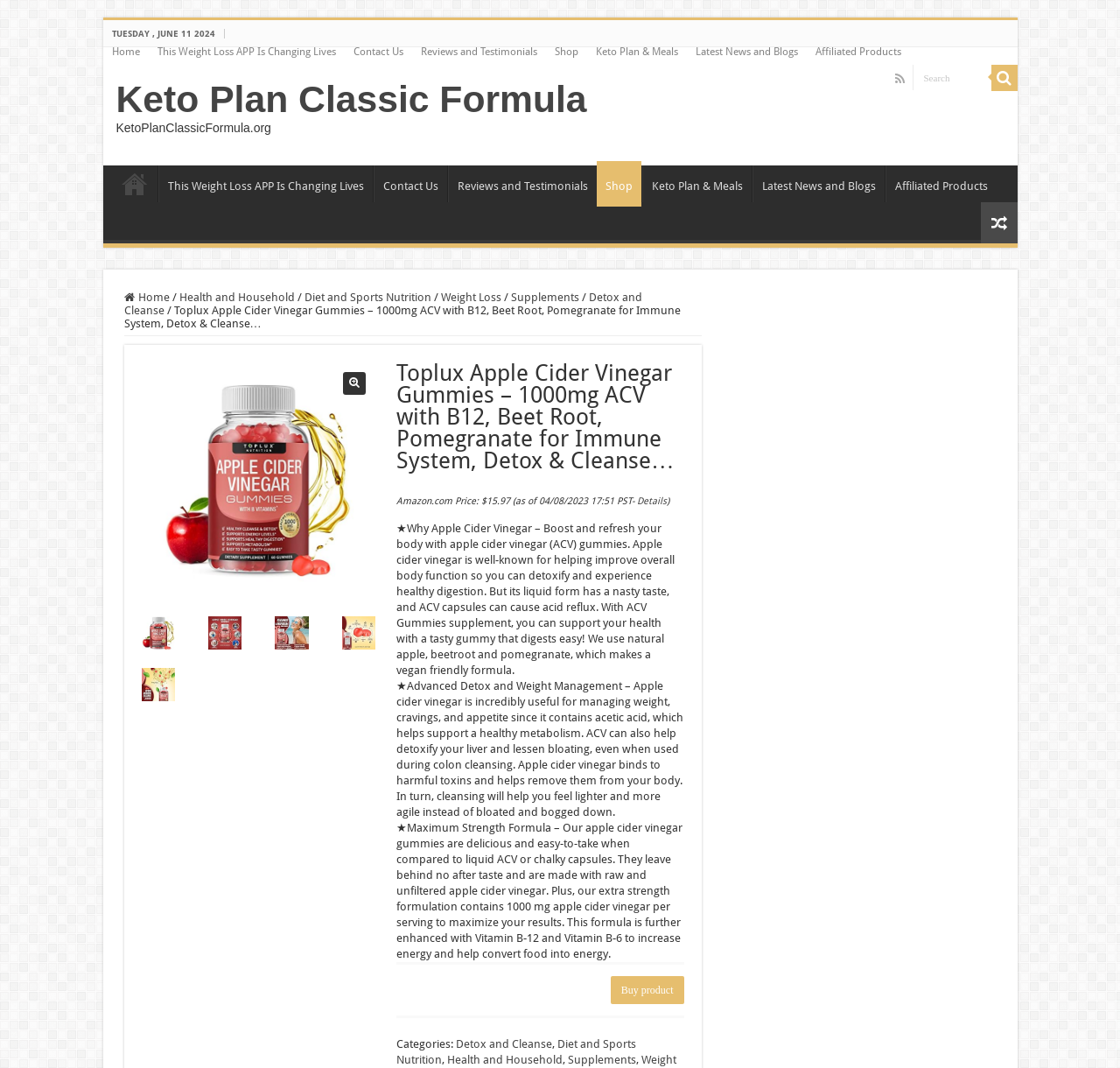Identify the bounding box coordinates of the region I need to click to complete this instruction: "View Keto Plan & Meals".

[0.524, 0.036, 0.613, 0.061]